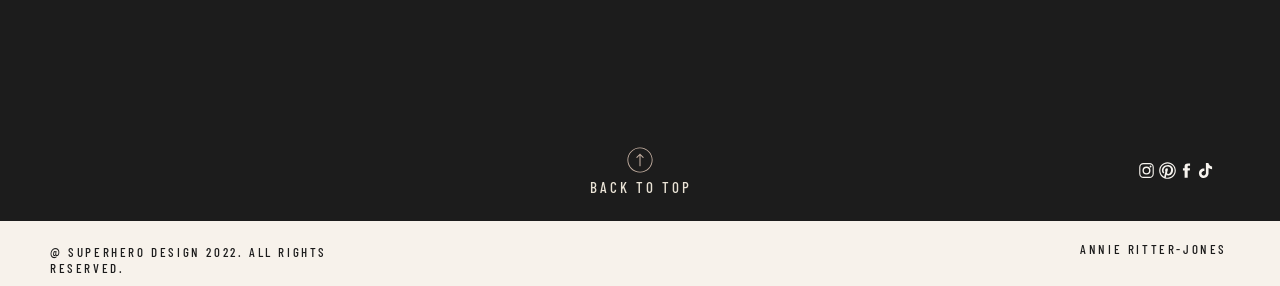Answer the question with a single word or phrase: 
What is the name of the person linked on the webpage?

Annie Ritter-Jones